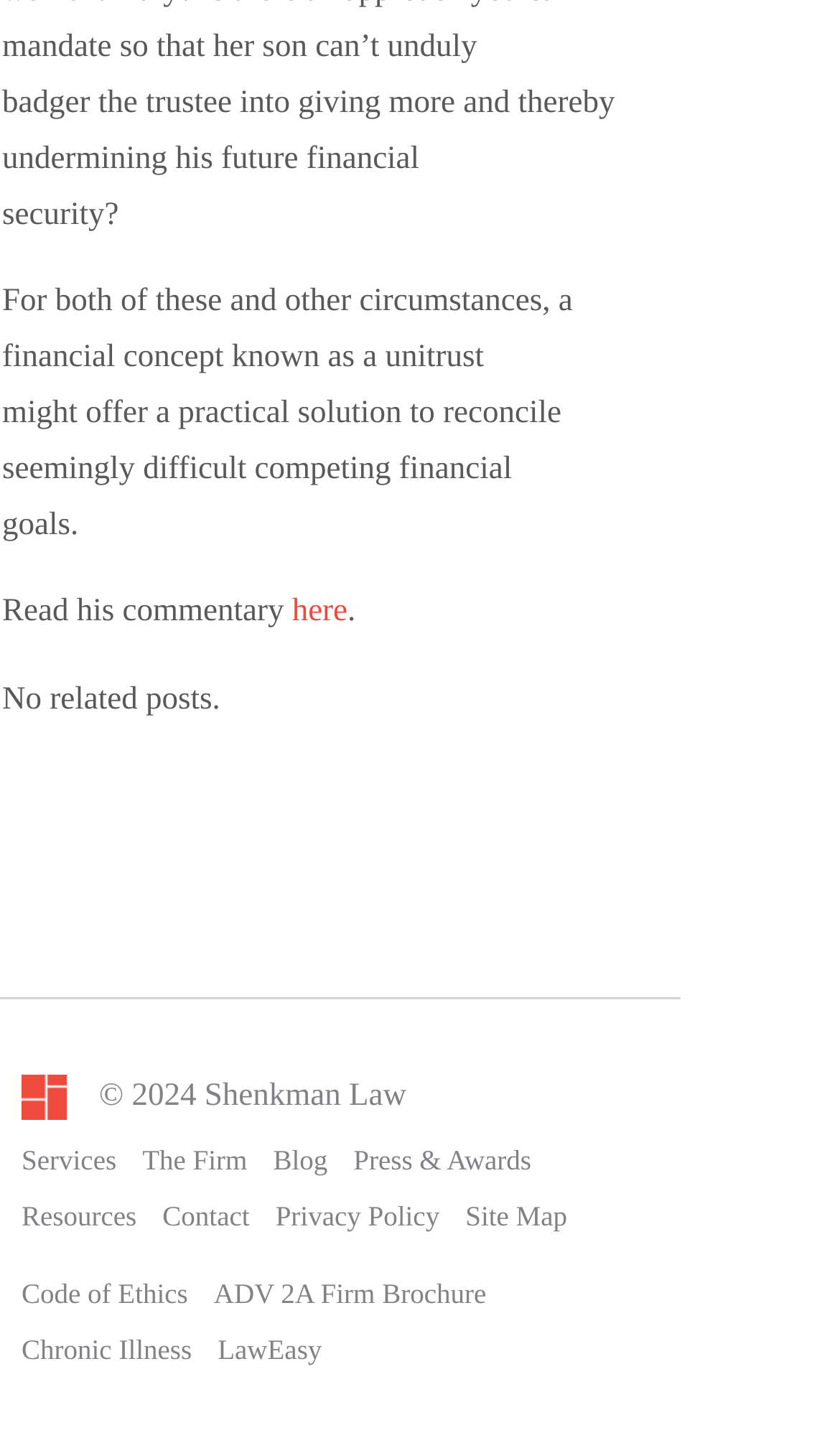Locate the bounding box coordinates of the clickable area to execute the instruction: "Read his commentary". Provide the coordinates as four float numbers between 0 and 1, represented as [left, top, right, bottom].

[0.003, 0.409, 0.348, 0.433]